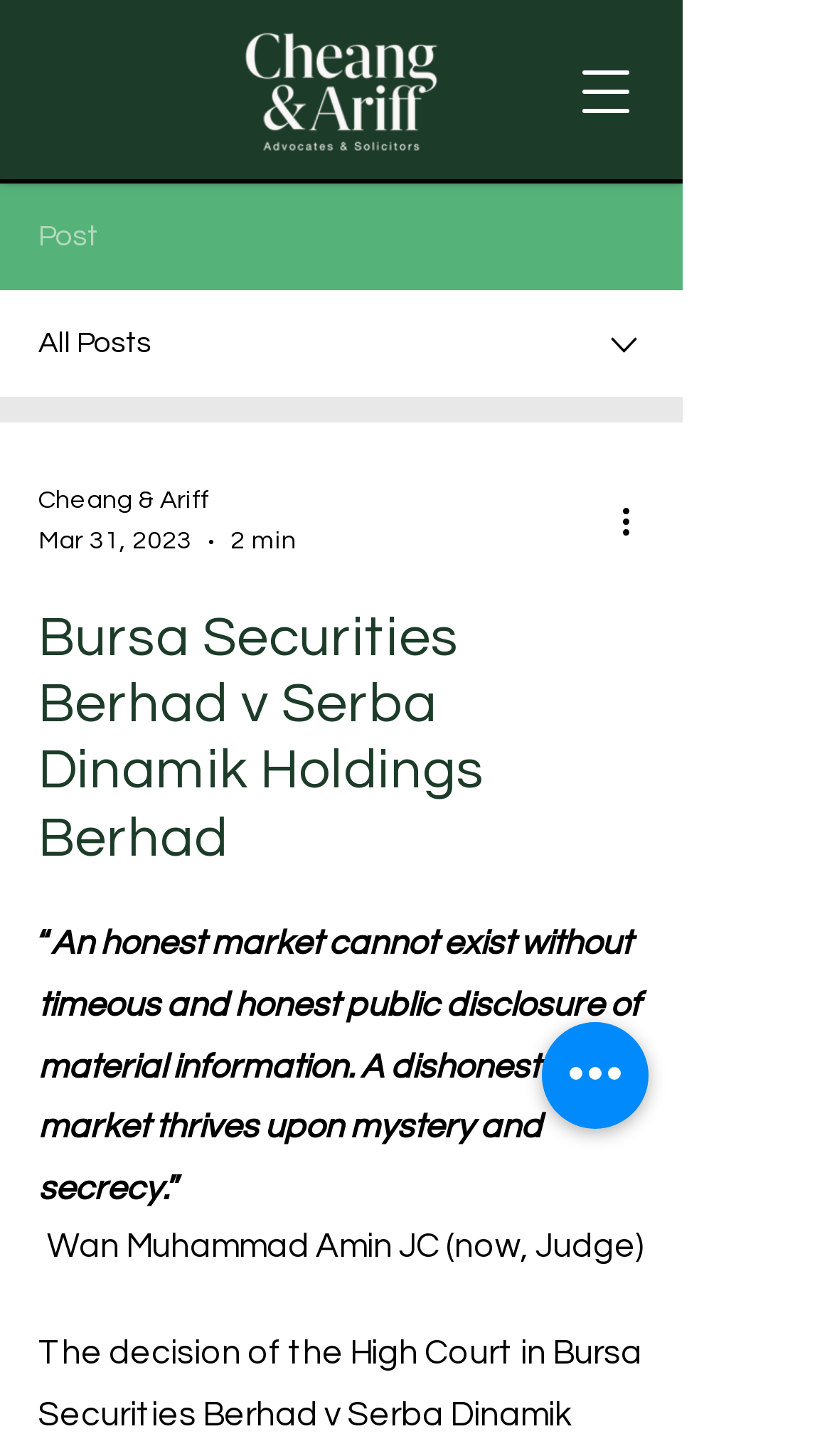Provide a thorough description of this webpage.

The webpage appears to be a blog post or an article page. At the top, there is a logo or an image of "Cheang&Ariff" on the left side, taking up about a quarter of the screen width. Below the logo, there is a navigation menu button on the right side, which can be opened to reveal more options.

On the left side, there is a vertical menu with three options: "Post", "All Posts", and a dropdown combobox with a default selection of "Cheang & Ariff". The combobox also displays the date "Mar 31, 2023" and a duration of "2 min" next to it.

The main content of the page is a heading that reads "Bursa Securities Berhad v Serba Dinamik Holdings Berhad", which spans almost the entire screen width. Below the heading, there is a quote enclosed in double quotes, which states "An honest market cannot exist without timeous and honest public disclosure of material information. A dishonest market thrives upon mystery and secrecy." The quote is attributed to "Wan Muhammad Amin JC (now, Judge)".

On the right side, there is a button labeled "More actions" with a dropdown menu, and below it, there is another button labeled "Quick actions". There are a total of 5 buttons and 2 images on the page. The overall layout is organized, with clear headings and concise text.